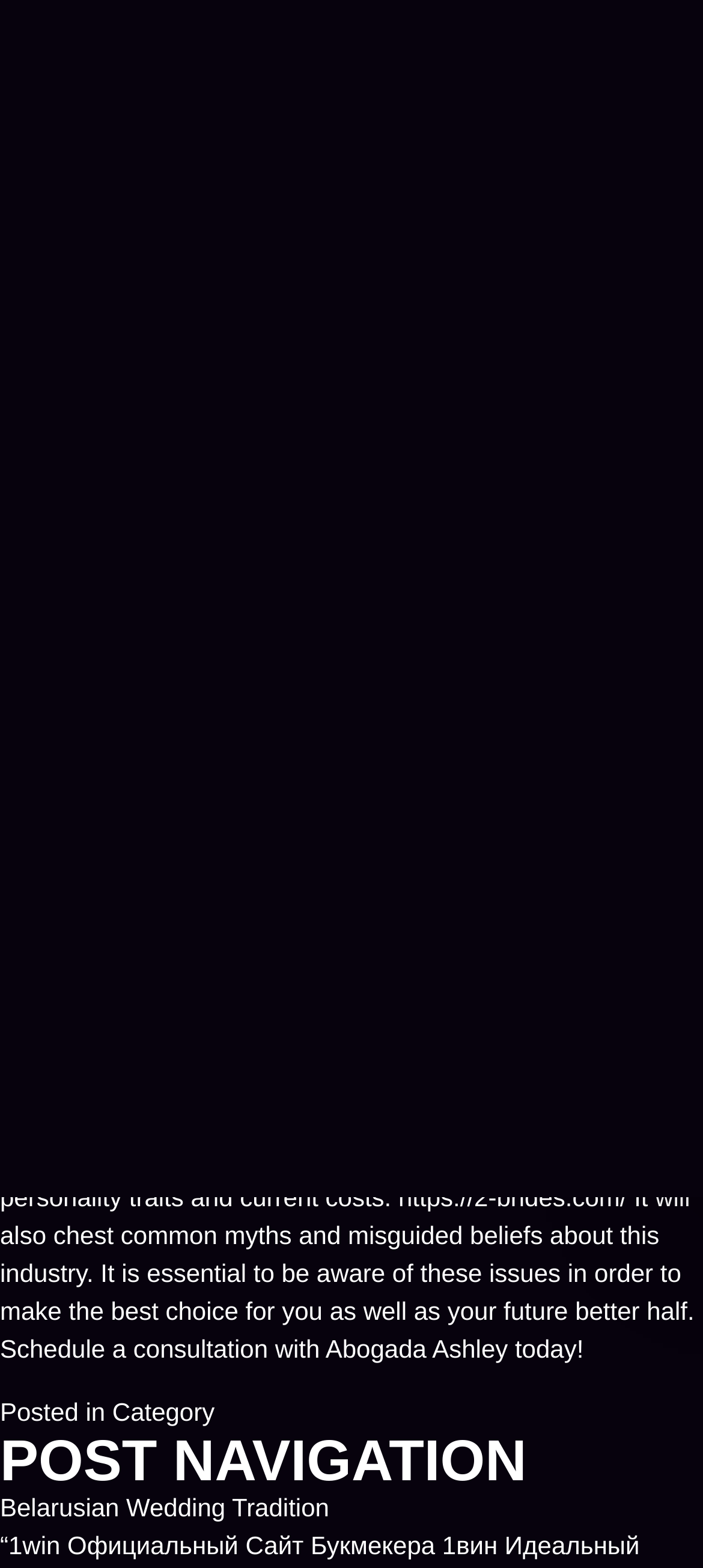For the given element description 4.2.2023, determine the bounding box coordinates of the UI element. The coordinates should follow the format (top-left x, top-left y, bottom-right x, bottom-right y) and be within the range of 0 to 1.

[0.172, 0.151, 0.311, 0.169]